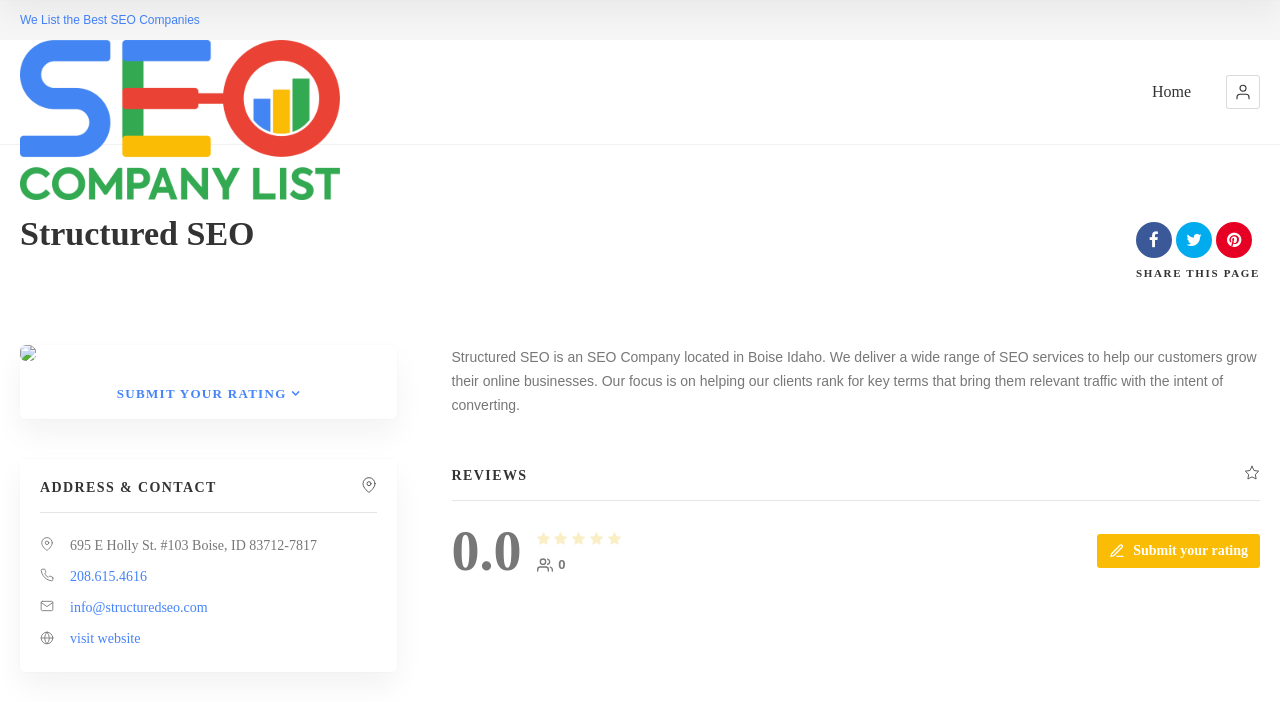Identify the bounding box coordinates of the region that should be clicked to execute the following instruction: "Click the login button".

[0.958, 0.107, 0.984, 0.155]